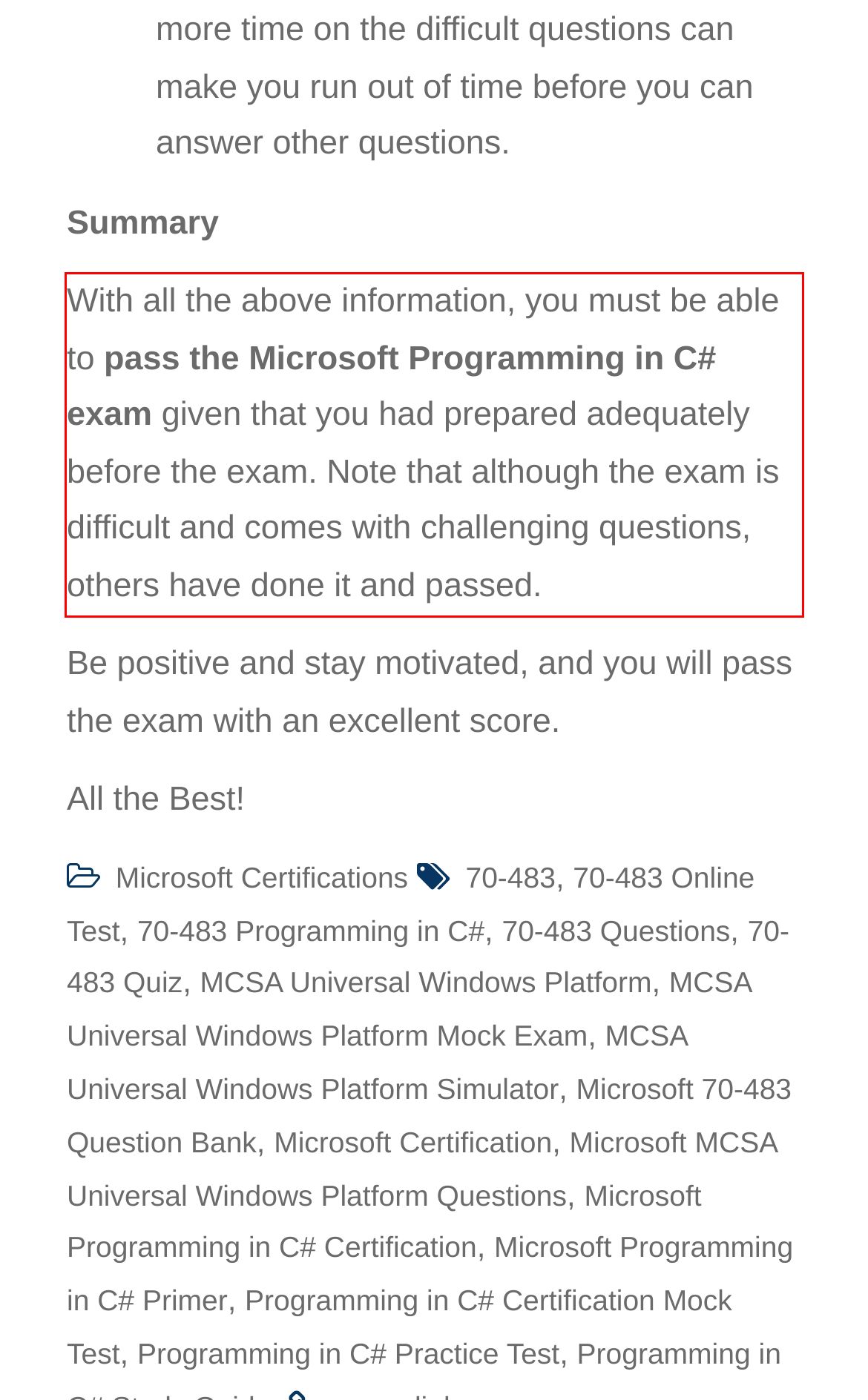Please use OCR to extract the text content from the red bounding box in the provided webpage screenshot.

With all the above information, you must be able to pass the Microsoft Programming in C# exam given that you had prepared adequately before the exam. Note that although the exam is difficult and comes with challenging questions, others have done it and passed.